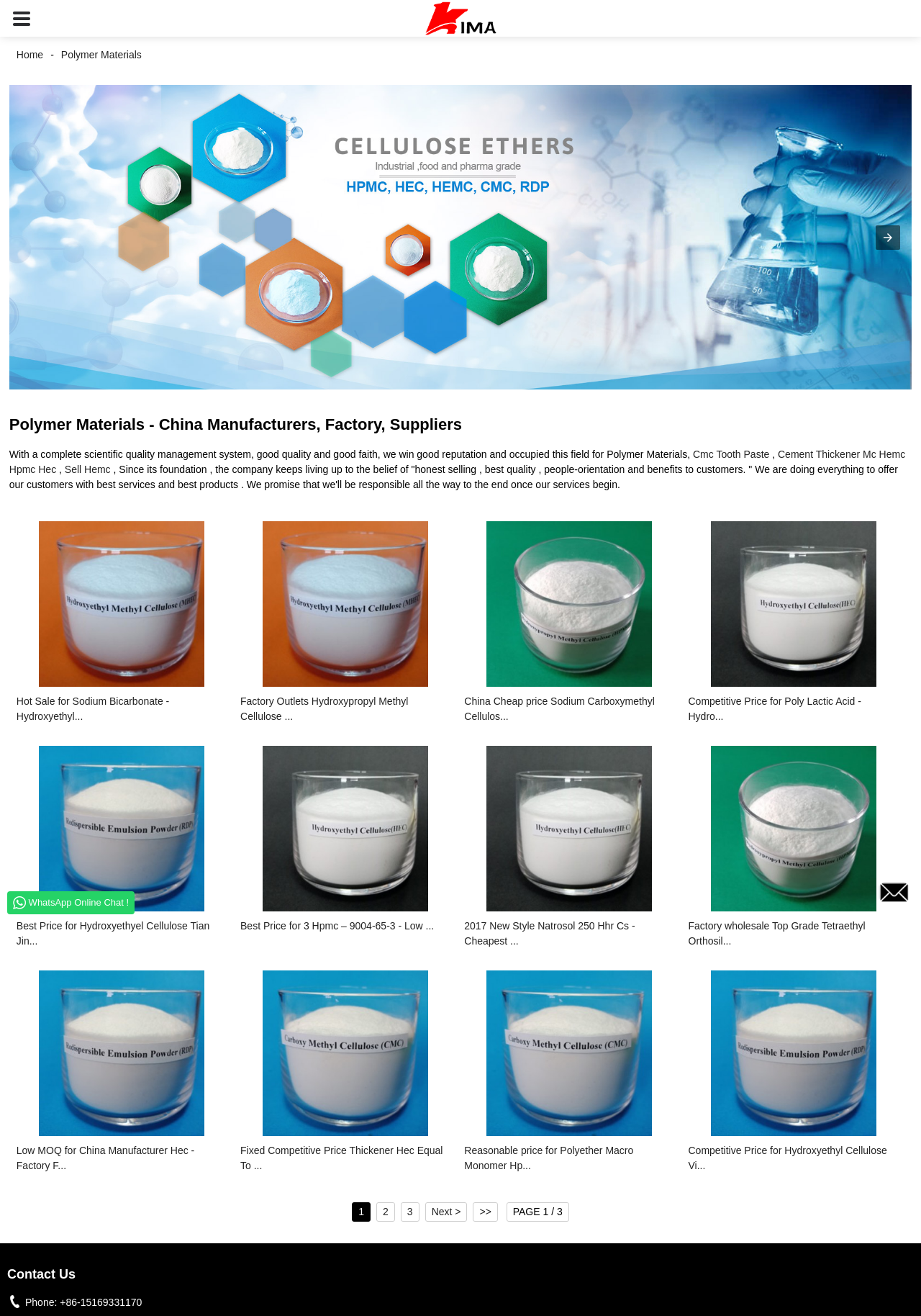Provide a one-word or short-phrase answer to the question:
How many pages are there in the product list?

3